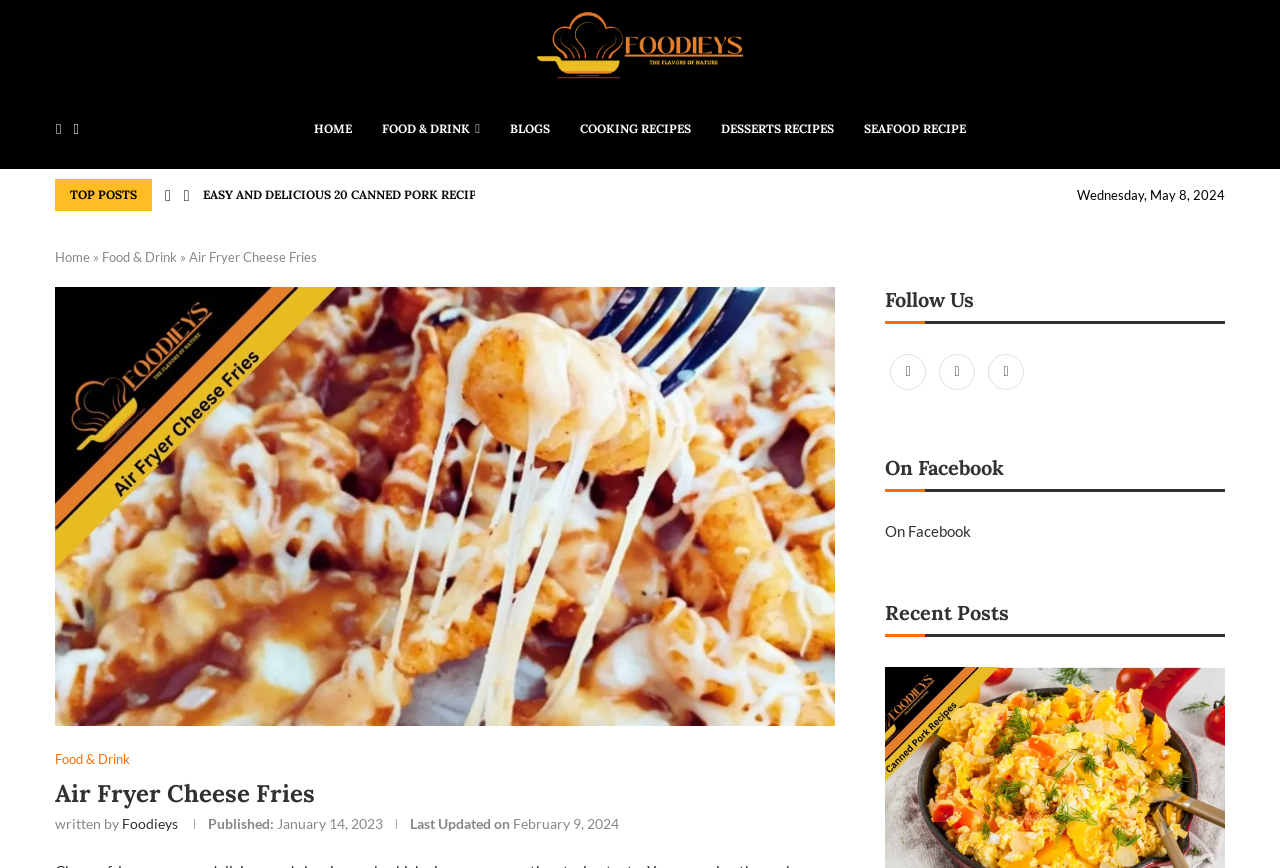Please give a short response to the question using one word or a phrase:
What is the date of the last update of this webpage?

February 9, 2024